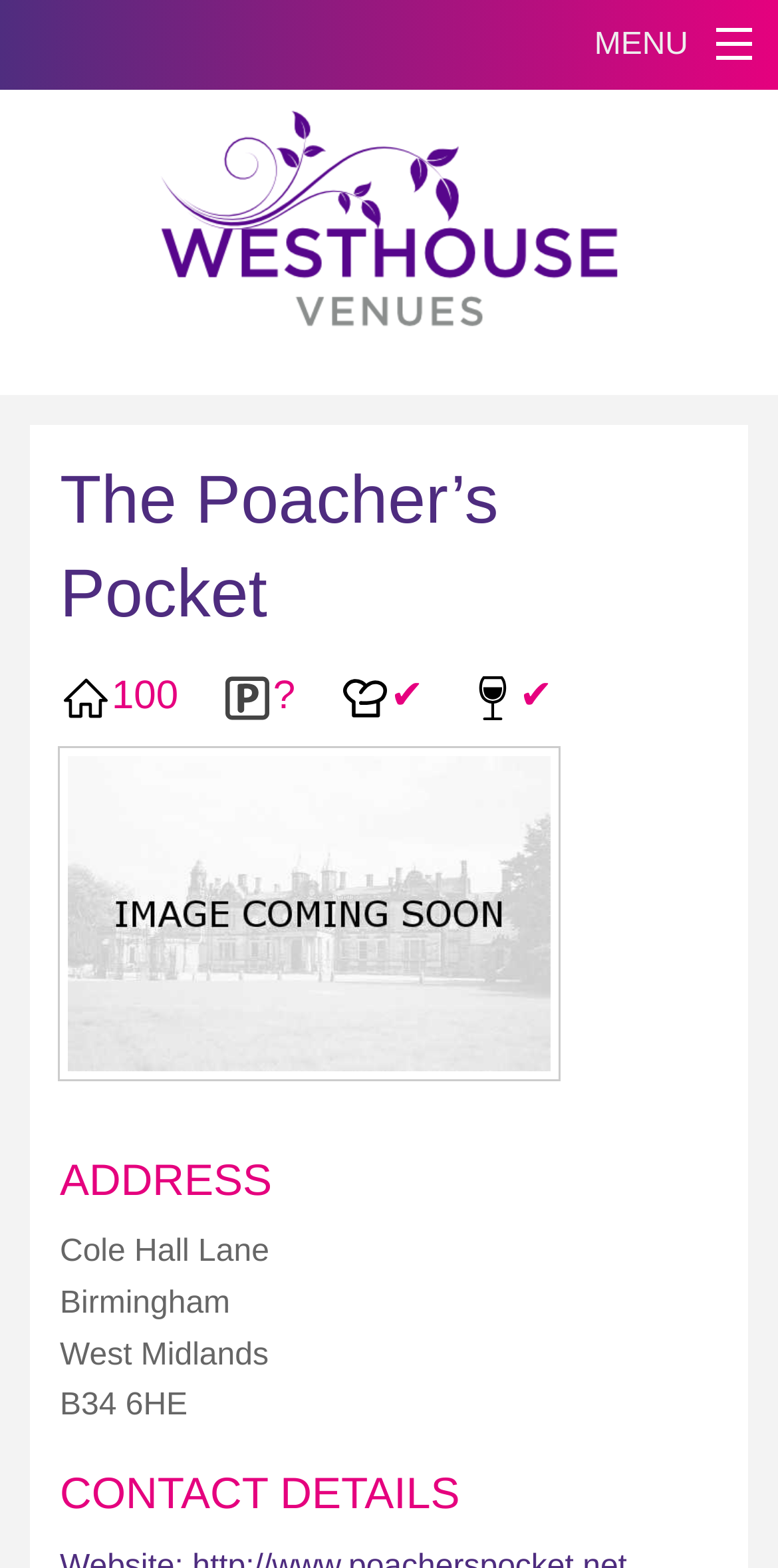Use the information in the screenshot to answer the question comprehensively: What is the capacity of the venue?

The capacity of the venue can be found in the section that lists the venue's details, where it is written as 'Capacity: 100'.